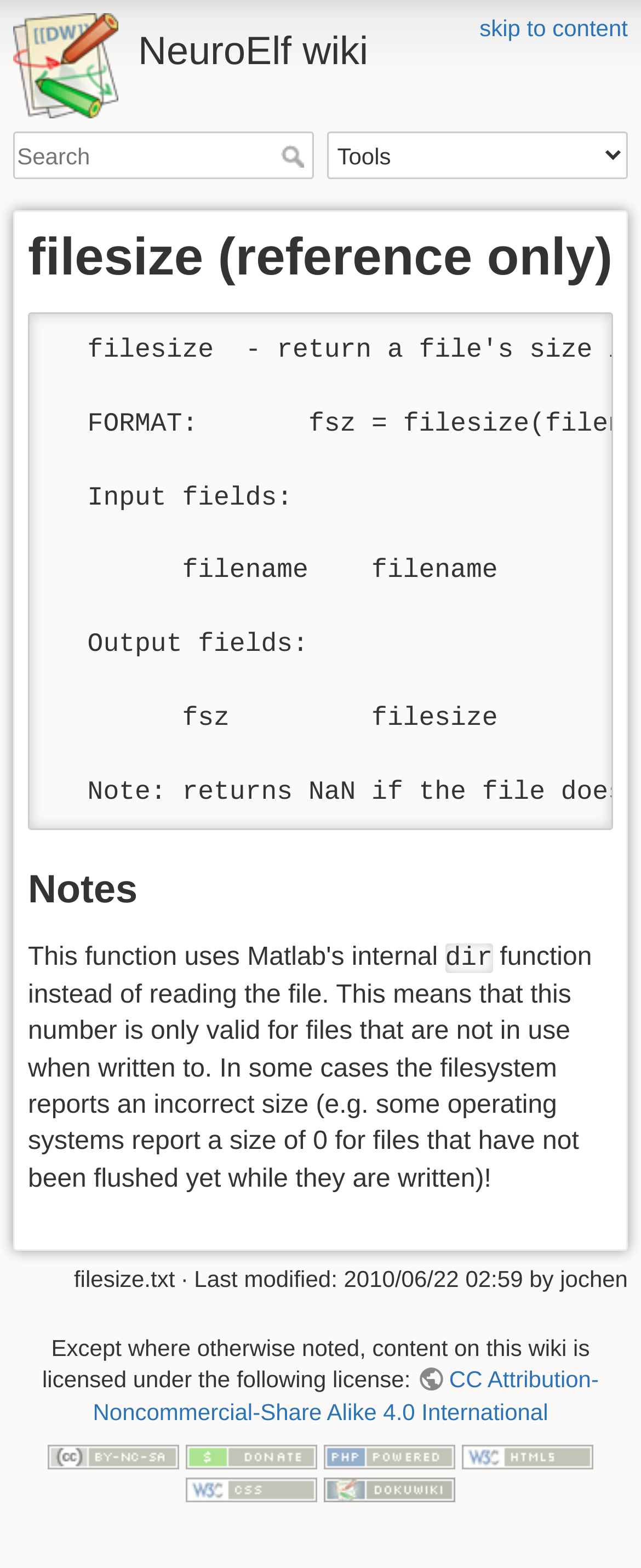Locate the bounding box coordinates for the element described below: "CC Attribution-Noncommercial-Share Alike 4.0 International". The coordinates must be four float values between 0 and 1, formatted as [left, top, right, bottom].

[0.145, 0.871, 0.934, 0.908]